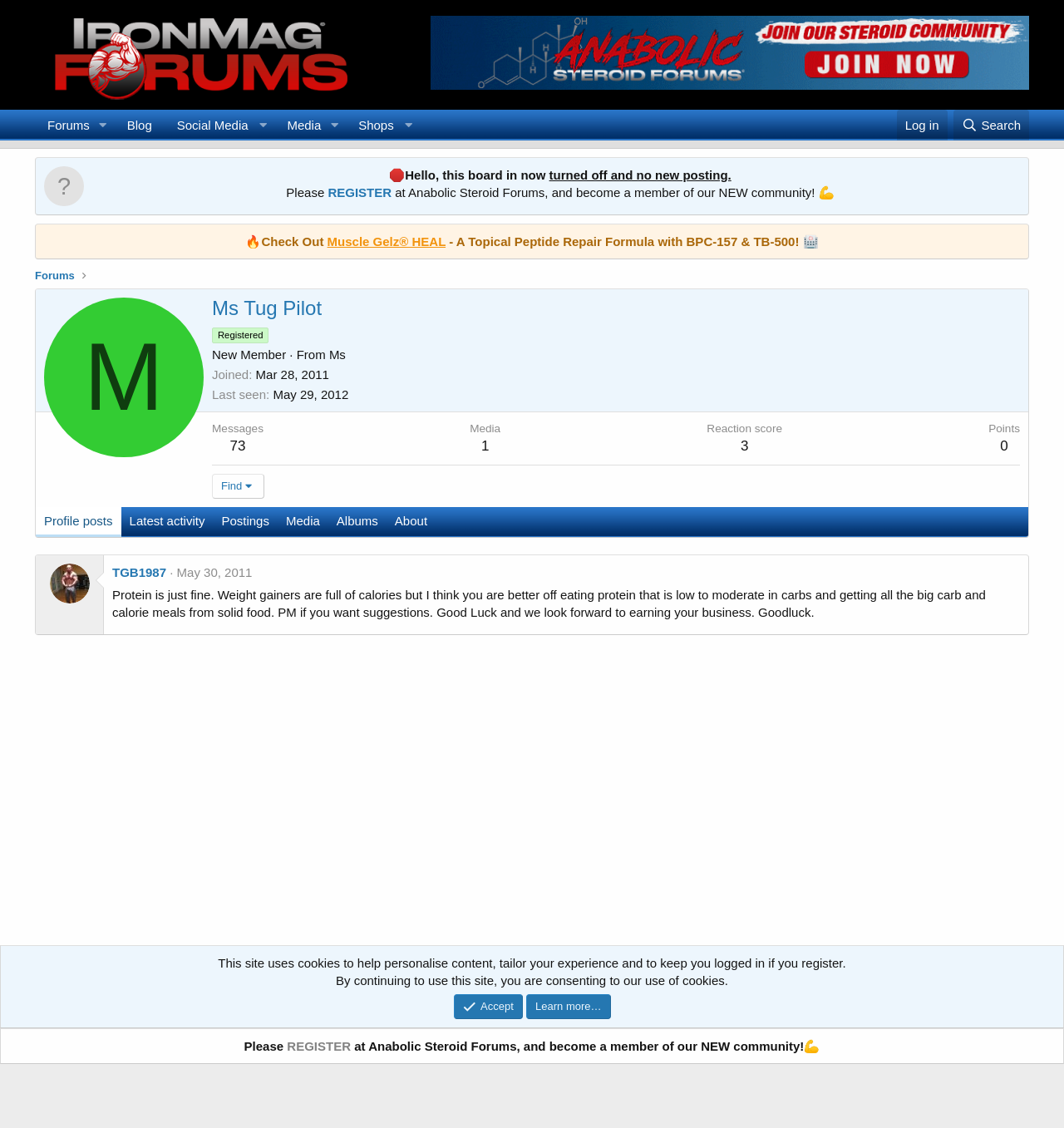Please identify the bounding box coordinates of the clickable region that I should interact with to perform the following instruction: "Check the 'Reaction score'". The coordinates should be expressed as four float numbers between 0 and 1, i.e., [left, top, right, bottom].

[0.664, 0.375, 0.735, 0.386]